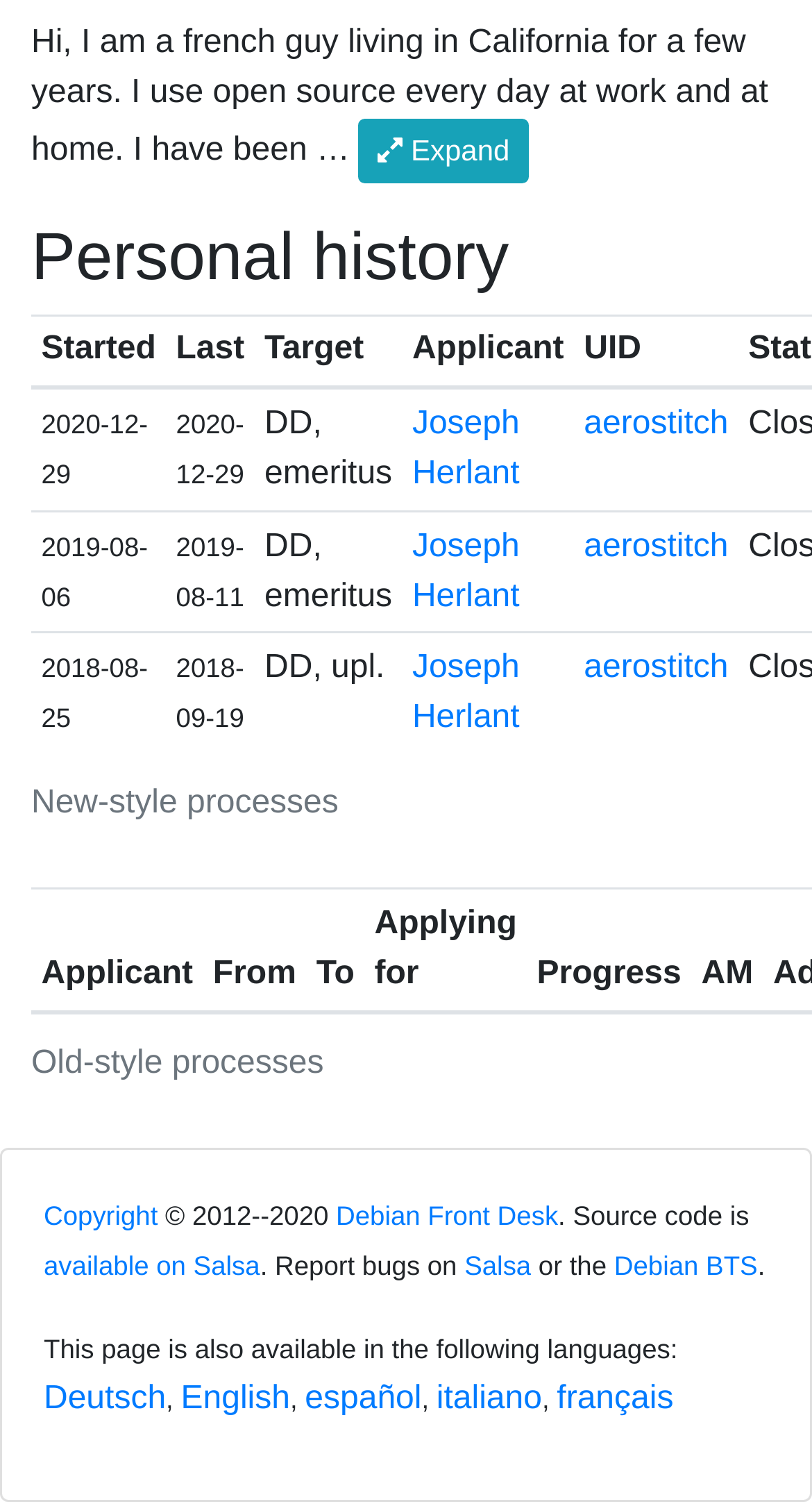Using the description: "available on Salsa", identify the bounding box of the corresponding UI element in the screenshot.

[0.054, 0.832, 0.32, 0.853]